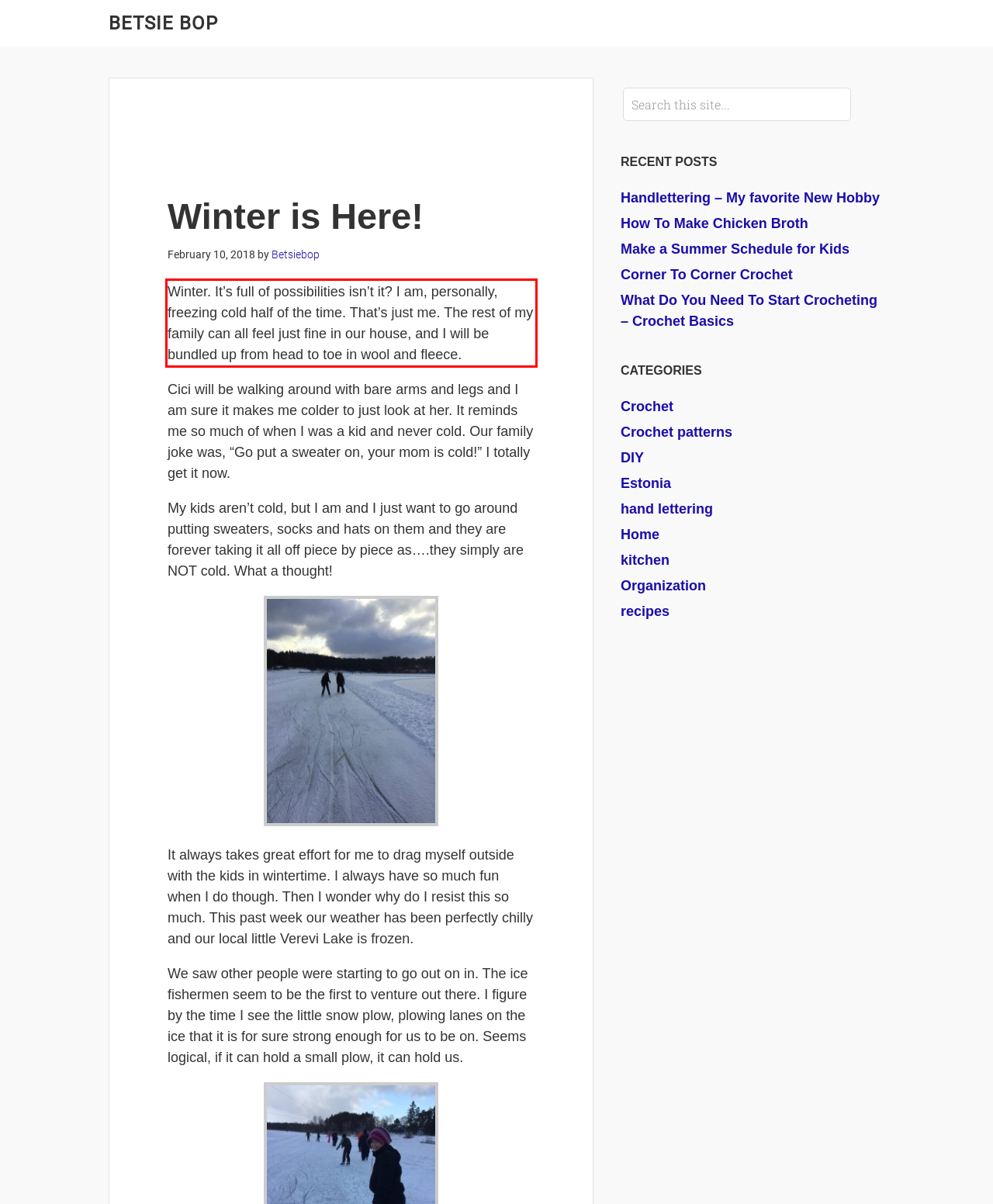You are presented with a webpage screenshot featuring a red bounding box. Perform OCR on the text inside the red bounding box and extract the content.

Winter. It’s full of possibilities isn’t it? I am, personally, freezing cold half of the time. That’s just me. The rest of my family can all feel just fine in our house, and I will be bundled up from head to toe in wool and fleece.